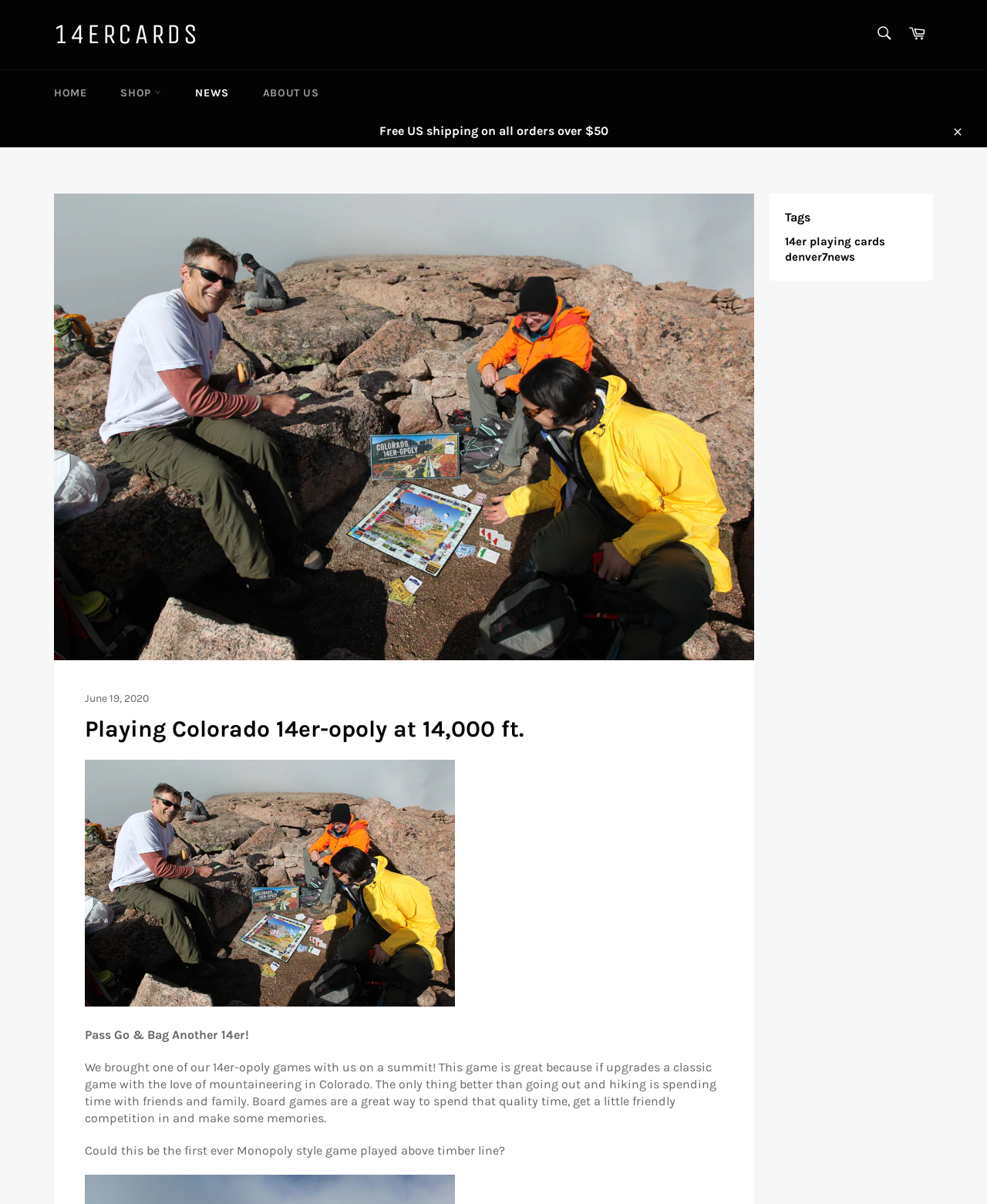What is the date mentioned in the article?
Use the information from the image to give a detailed answer to the question.

The article includes a timestamp with the date 'June 19, 2020', which is likely the date when the article was published or when the event described in the article took place.